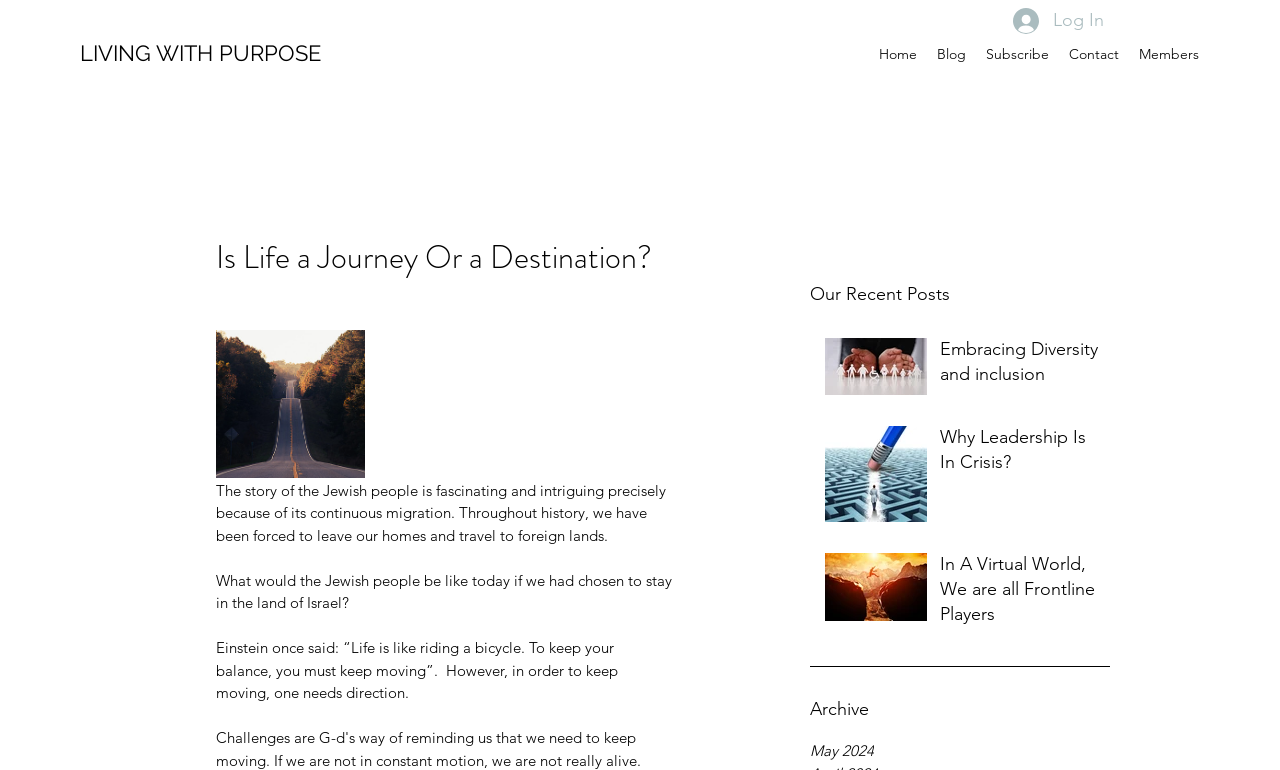Can you specify the bounding box coordinates for the region that should be clicked to fulfill this instruction: "Click on 'May 2024'".

[0.633, 0.961, 0.867, 0.99]